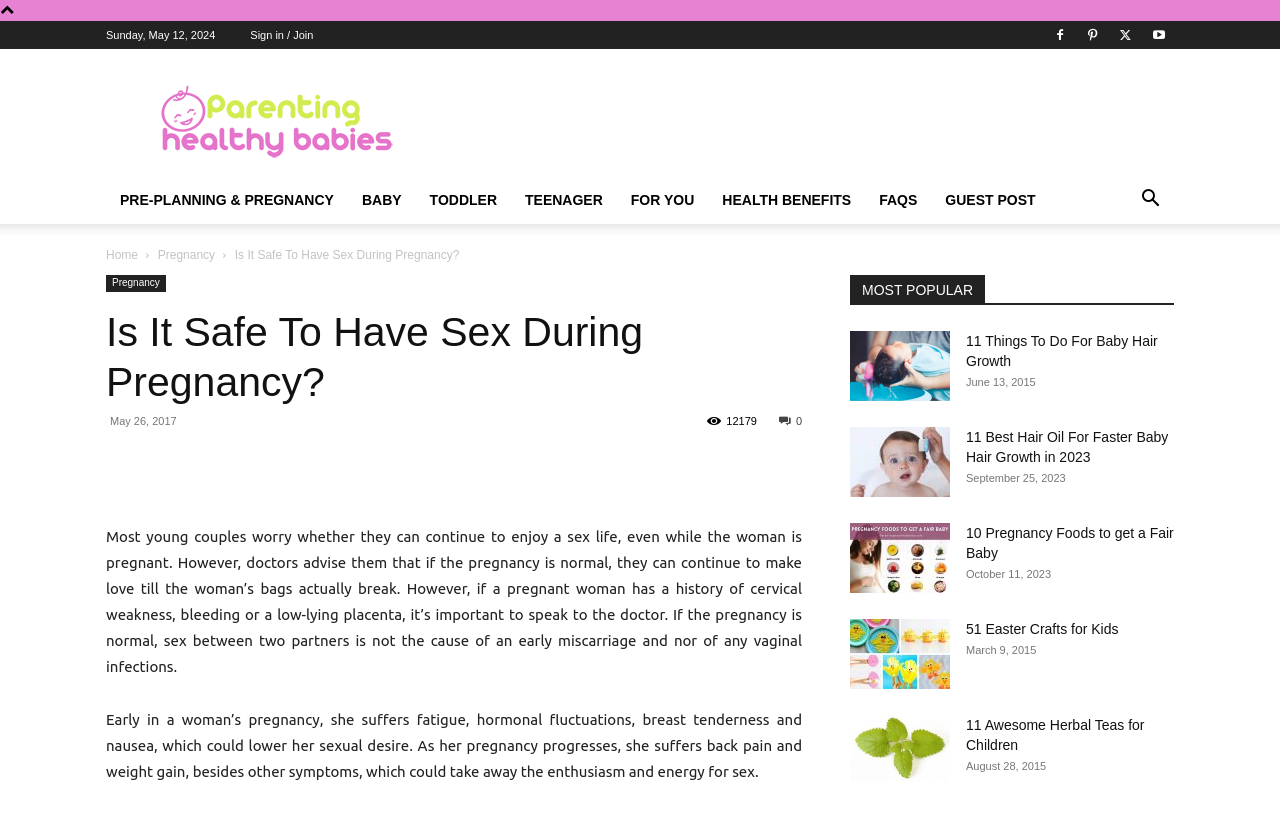Please provide a one-word or phrase answer to the question: 
What is the purpose of the 'MOST POPULAR' section?

Show popular articles